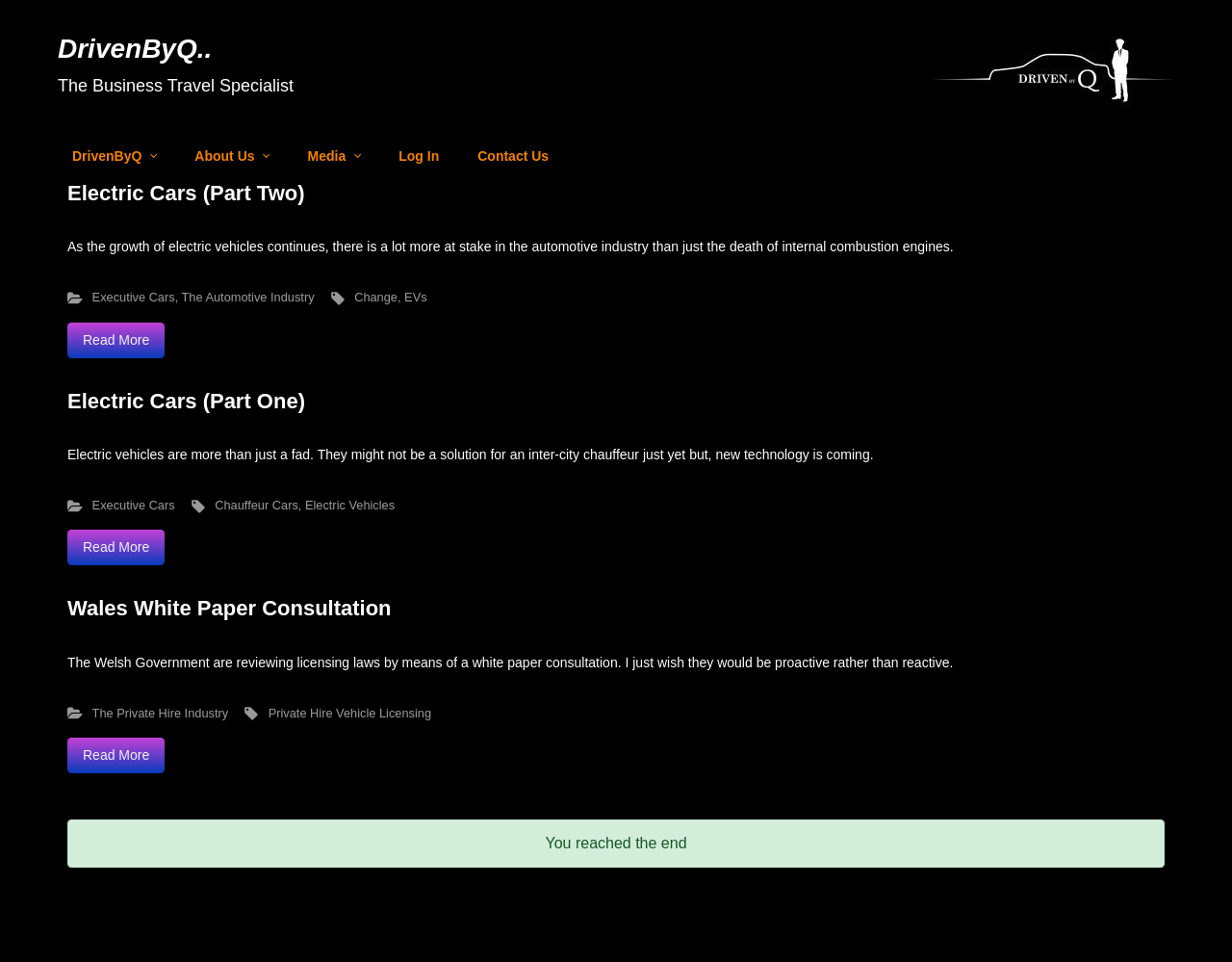Provide the bounding box coordinates of the HTML element described by the text: "The Automotive Industry". The coordinates should be in the format [left, top, right, bottom] with values between 0 and 1.

[0.147, 0.302, 0.255, 0.317]